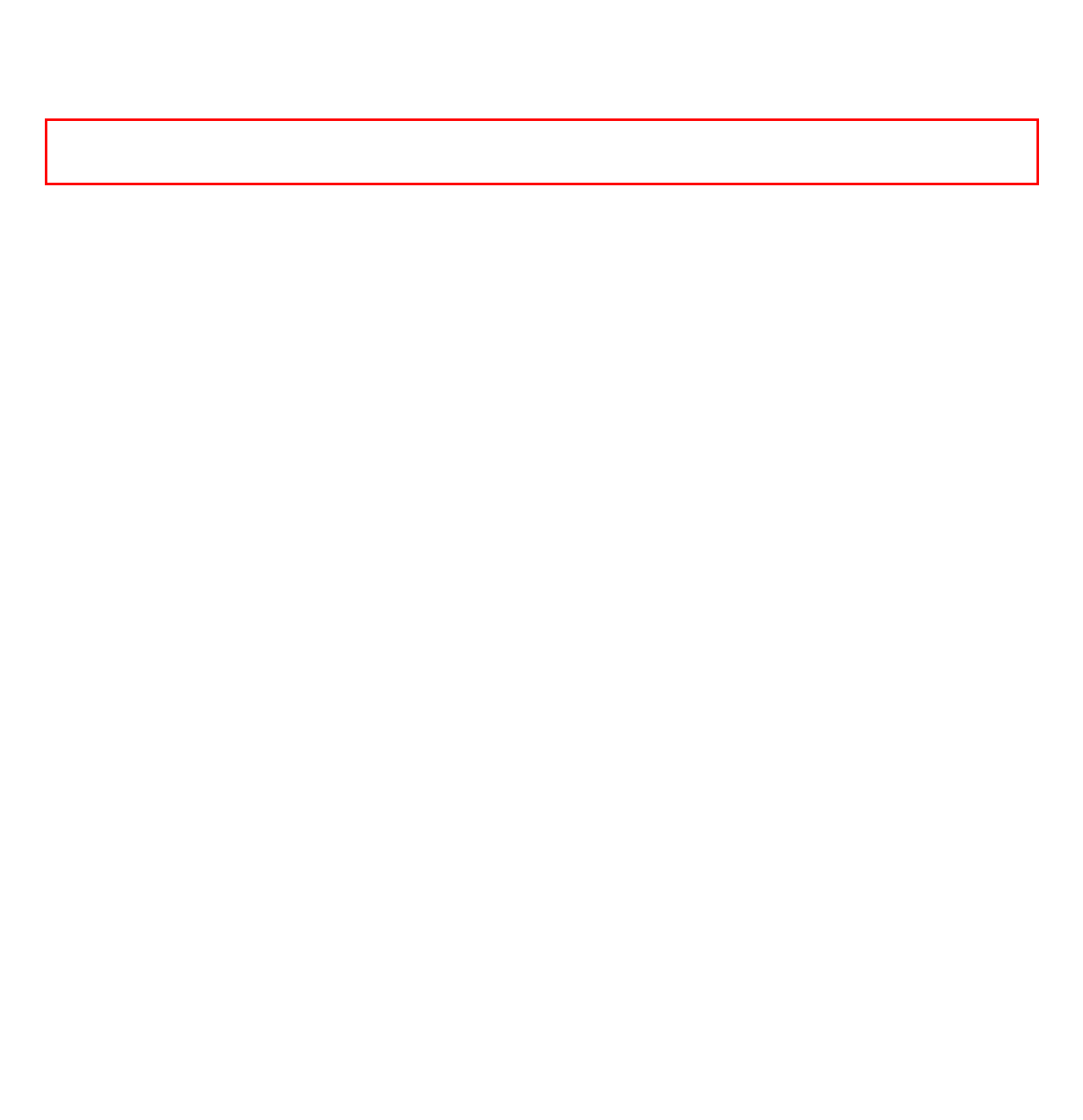Within the screenshot of the webpage, locate the red bounding box and use OCR to identify and provide the text content inside it.

“I thought the course was fantastic. Largely down to the tutor, who was very knowledgeable. I was in the middle of repairing sash windows when I found out about the course through LinkedIn. From the first few days I picked up valuable methods and techniques, like learning timber frame repairs, that I haven’t done so far in my career. I then felt confident enough to do it myself, and I’m actually working on a timber frame repair currently.